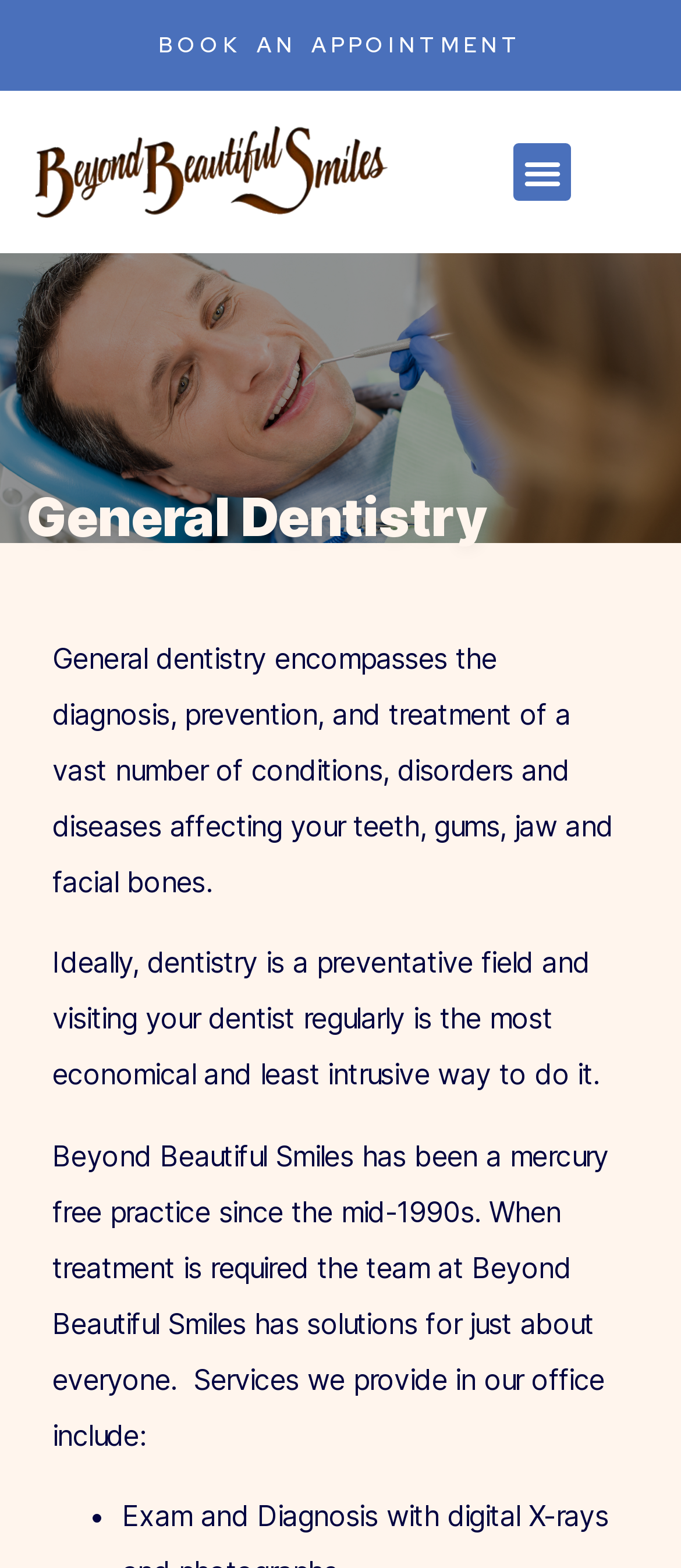Give a detailed explanation of the elements present on the webpage.

The webpage is about General Dentistry, with a prominent heading "General Dentistry" located near the top center of the page. Below the heading, there is a paragraph of text that explains what general dentistry encompasses, including the diagnosis, prevention, and treatment of various conditions affecting teeth, gums, jaw, and facial bones. 

To the top left of the page, there is a link to "BOOK AN APPOINTMENT", and next to it, there is another link with no text. On the top right, there is a "Menu Toggle" button. 

Further down the page, there is another paragraph of text that discusses the importance of regular dental visits as a preventative measure. Below this, there is a third paragraph that introduces Beyond Beautiful Smiles, a mercury-free practice, and mentions the various services they provide in their office. 

Following this, there is a list, indicated by a bullet point, but the list items are not specified.